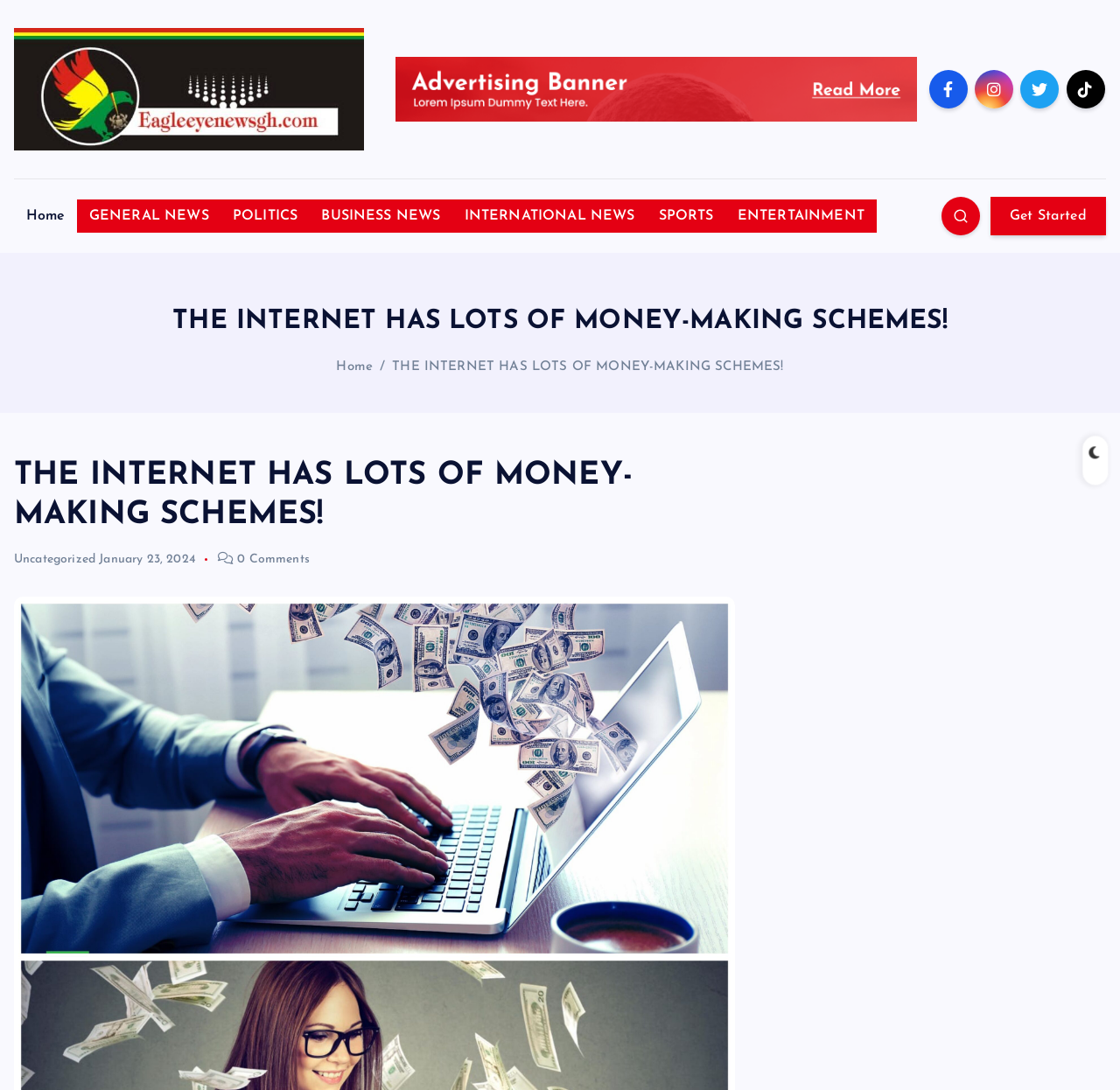Using the webpage screenshot, locate the HTML element that fits the following description and provide its bounding box: "INTERNATIONAL NEWS".

[0.404, 0.183, 0.578, 0.213]